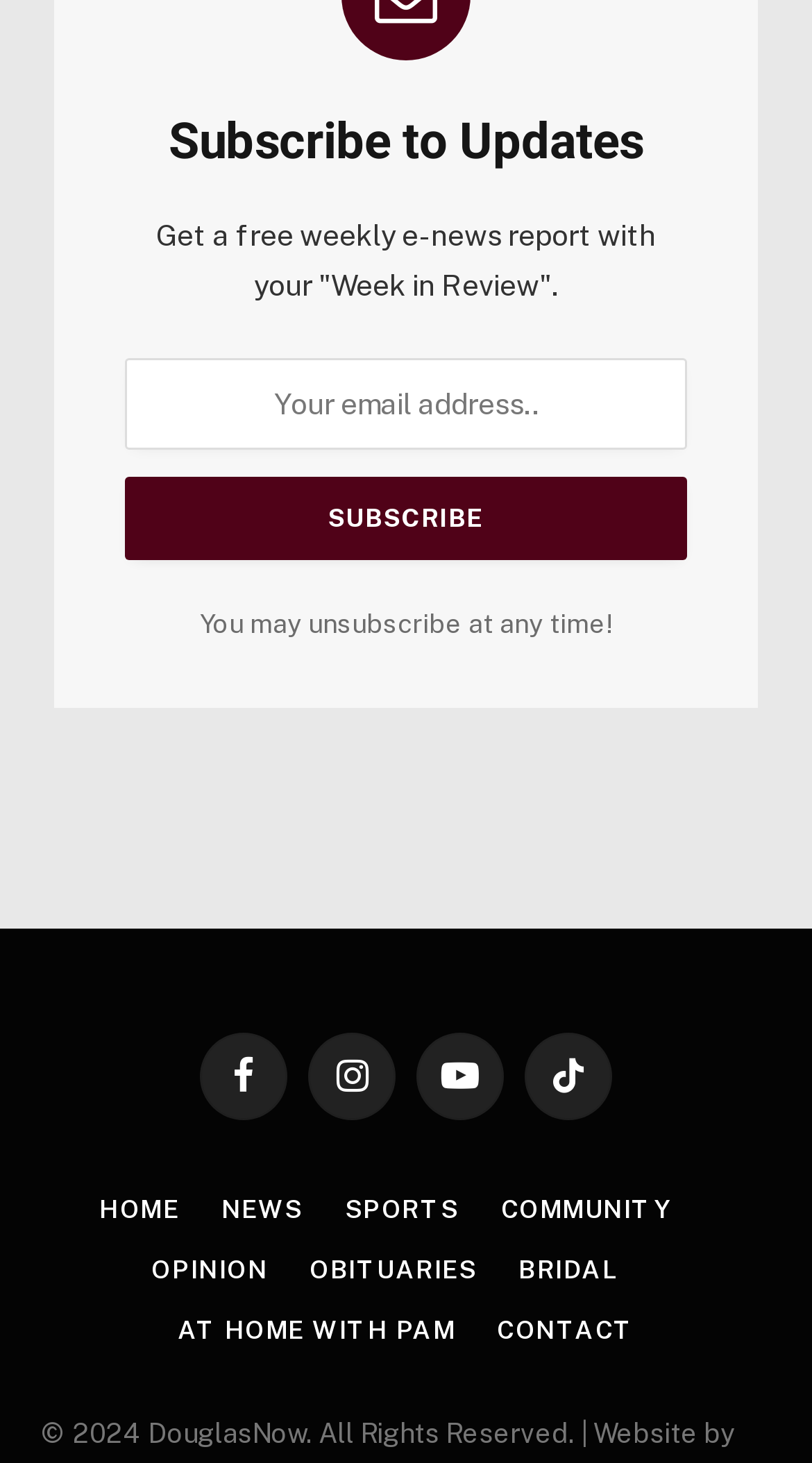Provide a thorough and detailed response to the question by examining the image: 
What are the main sections of the website?

The links at the bottom of the page, arranged horizontally, represent the main sections of the website, including HOME, NEWS, SPORTS, COMMUNITY, OPINION, OBITUARIES, and BRIDAL, which are likely categories or topics that the website covers.